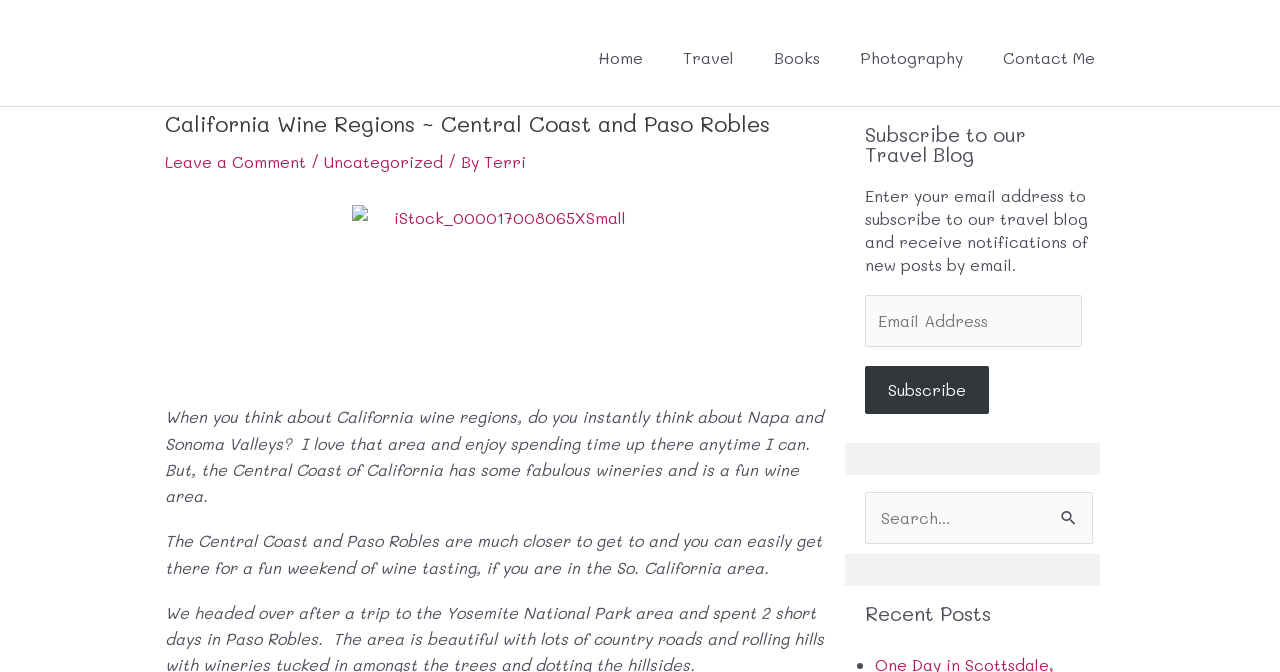Please determine the bounding box coordinates, formatted as (top-left x, top-left y, bottom-right x, bottom-right y), with all values as floating point numbers between 0 and 1. Identify the bounding box of the region described as: Travel

[0.518, 0.039, 0.589, 0.134]